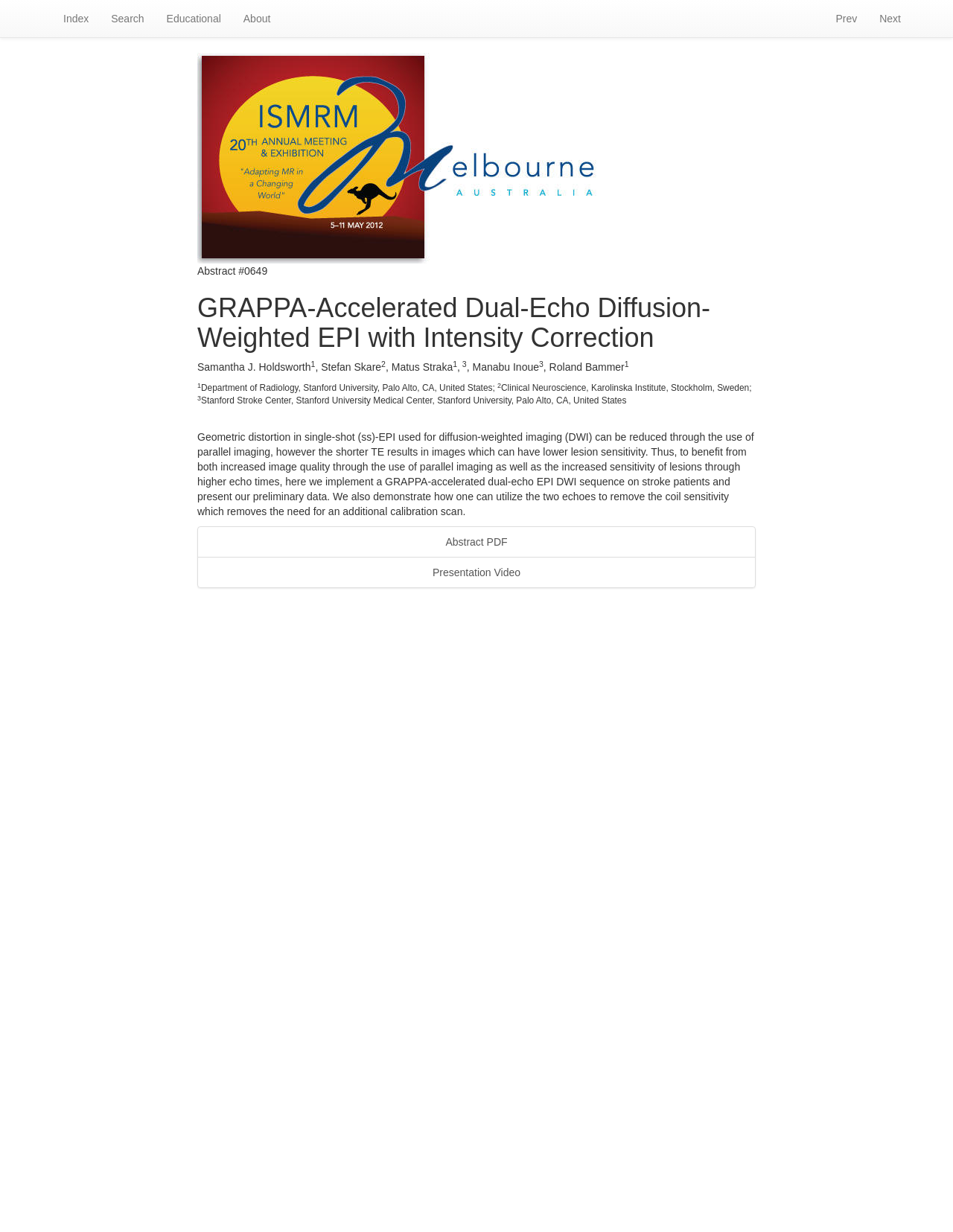What is the purpose of the GRAPPA-accelerated dual-echo EPI DWI sequence?
Provide a fully detailed and comprehensive answer to the question.

I read the abstract and found that the purpose of the GRAPPA-accelerated dual-echo EPI DWI sequence is to reduce geometric distortion in single-shot EPI used for diffusion-weighted imaging.